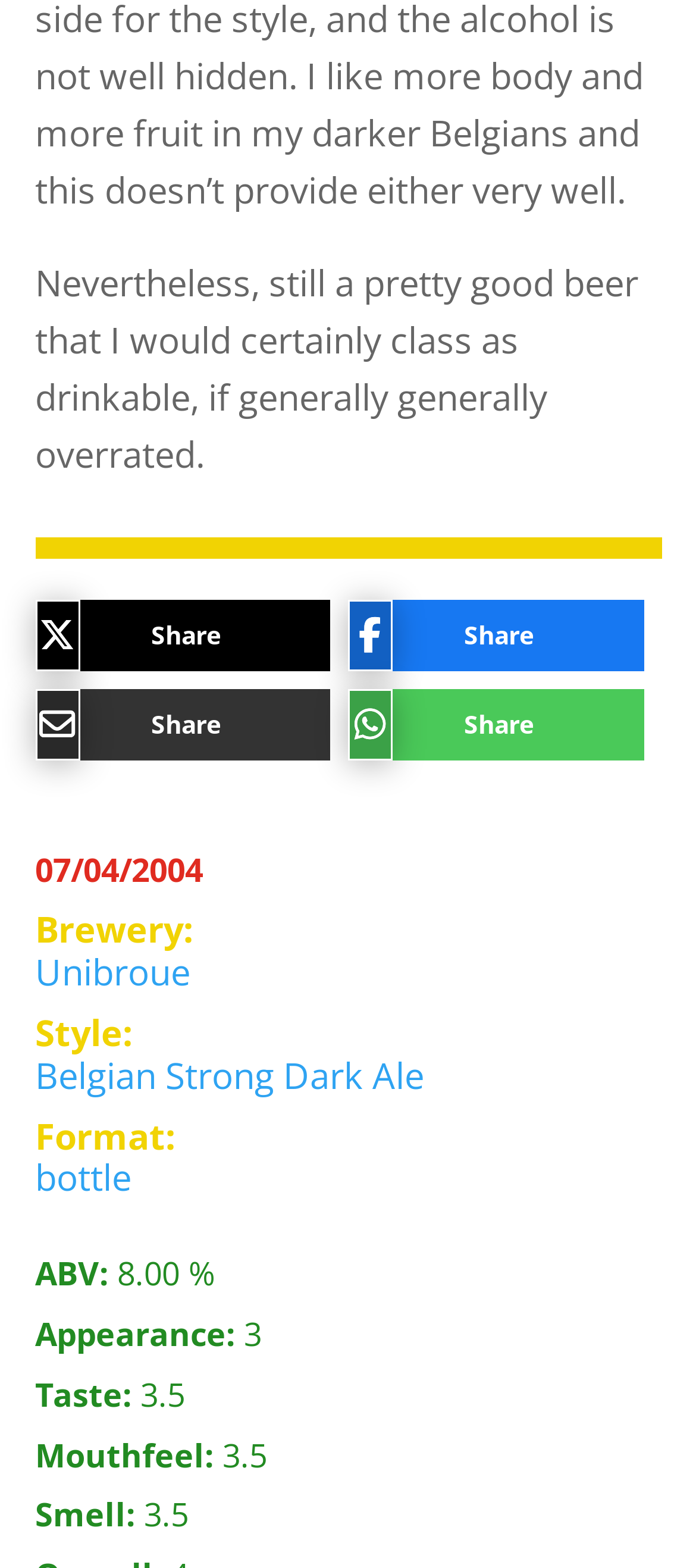What is the style of the beer?
Based on the visual information, provide a detailed and comprehensive answer.

I found the style information by looking at the 'Style:' label, which is followed by a link 'Belgian Strong Dark Ale', indicating that the style of the beer is a Belgian Strong Dark Ale.